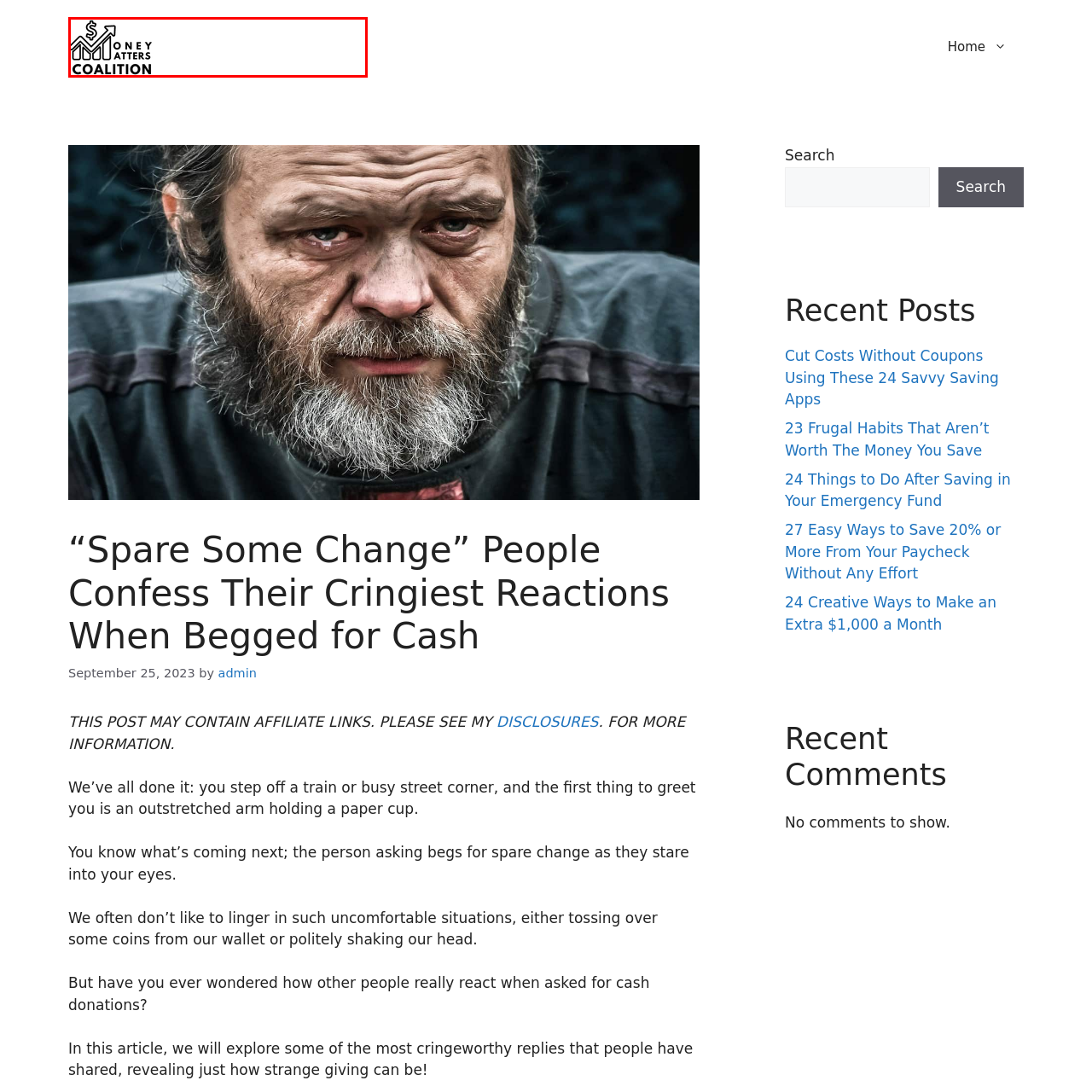Look at the image enclosed by the red boundary and give a detailed answer to the following question, grounding your response in the image's content: 
What is the theme of the article linked to the image?

The visual representation of the Money Matters Coalition's logo aligns with the themes discussed in the linked article, which is about personal finance and societal reactions to money-related situations, suggesting that the article explores topics related to financial awareness and economic well-being.